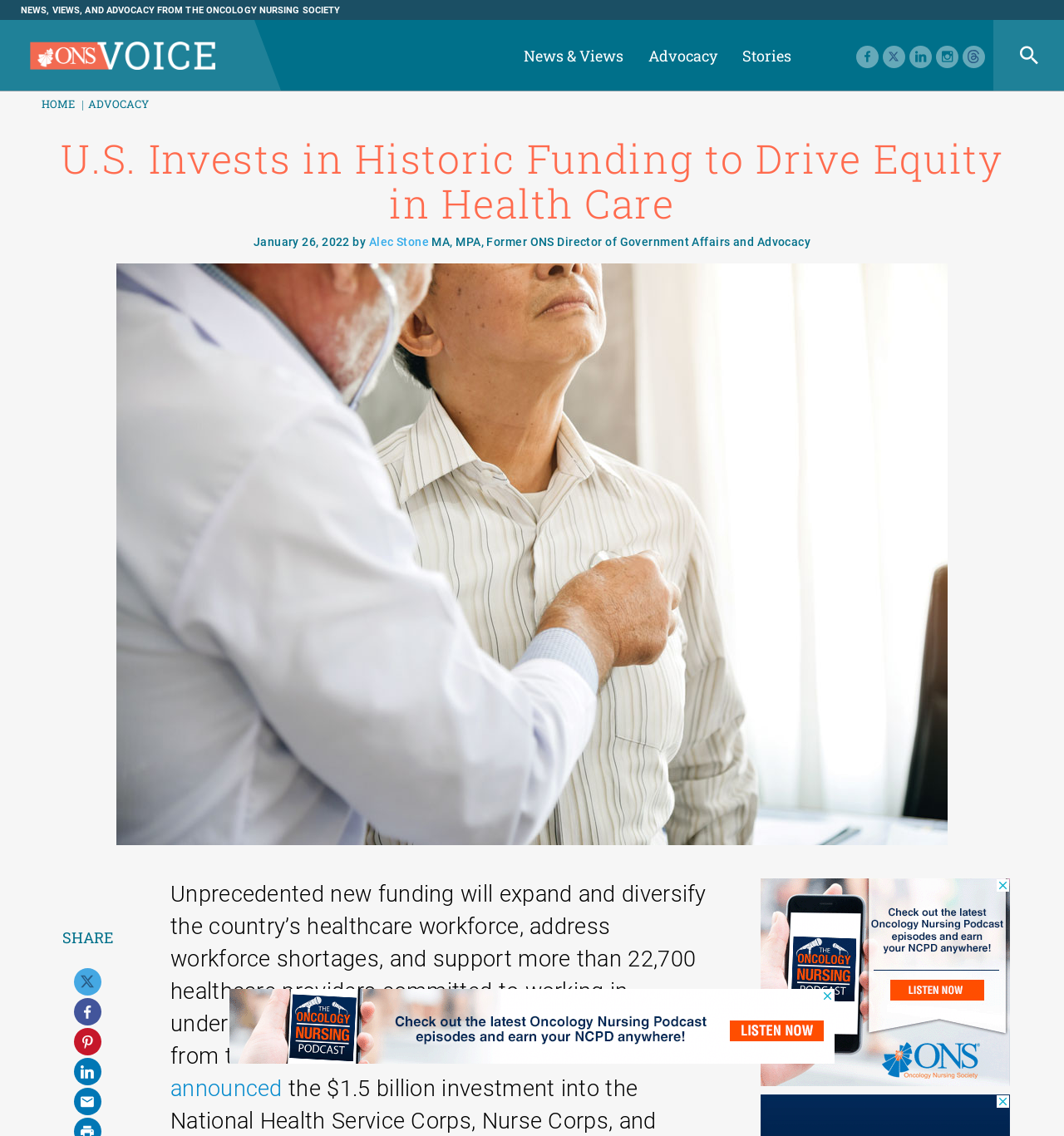Please specify the bounding box coordinates for the clickable region that will help you carry out the instruction: "View all topics".

[0.71, 0.024, 0.98, 0.037]